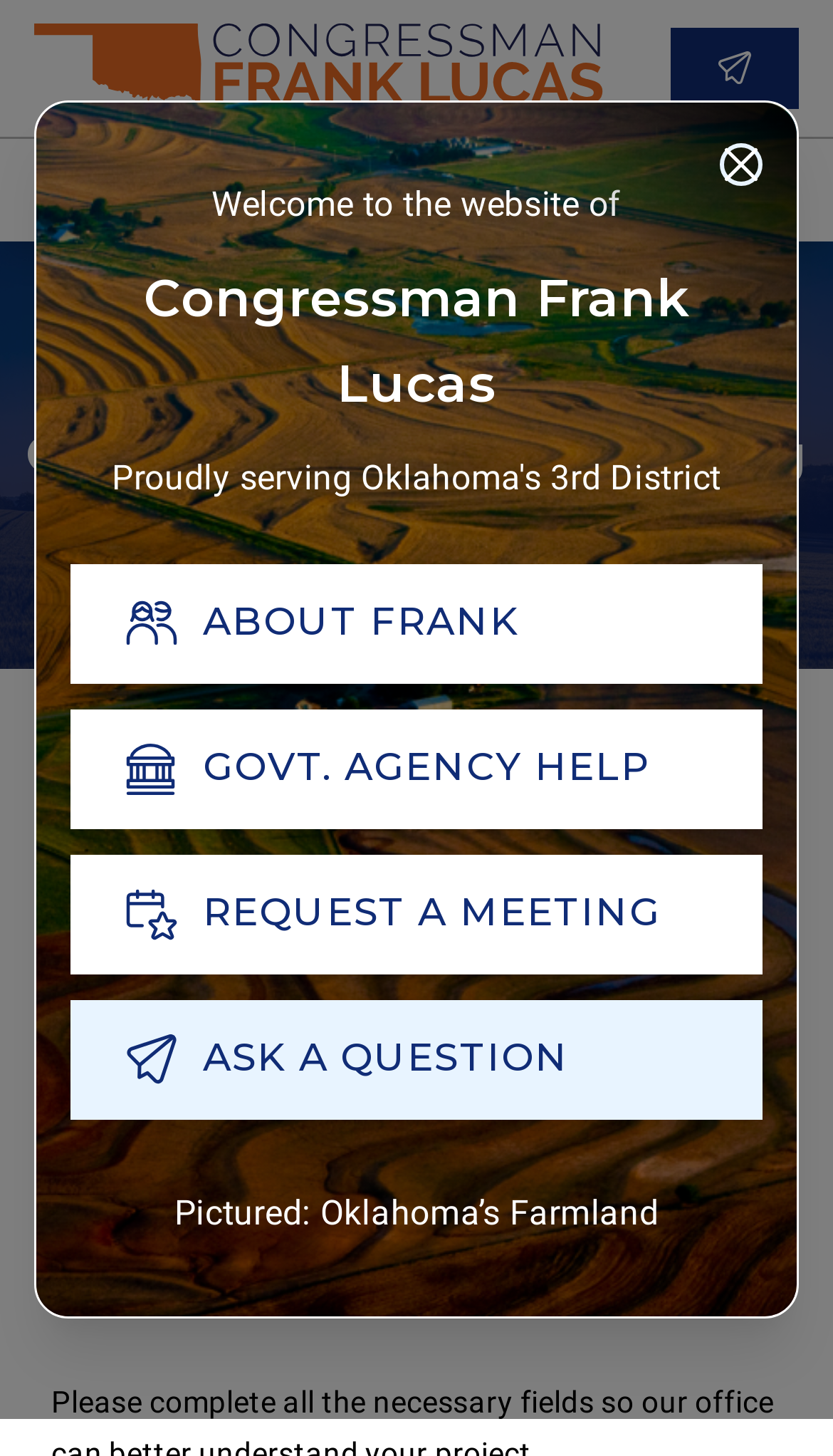What is the topic of the main content section?
Please use the image to deliver a detailed and complete answer.

The main content section is located below the navigation menu and has a heading 'Community Project Funding'. This section appears to provide information and guidance on community project funding requests.